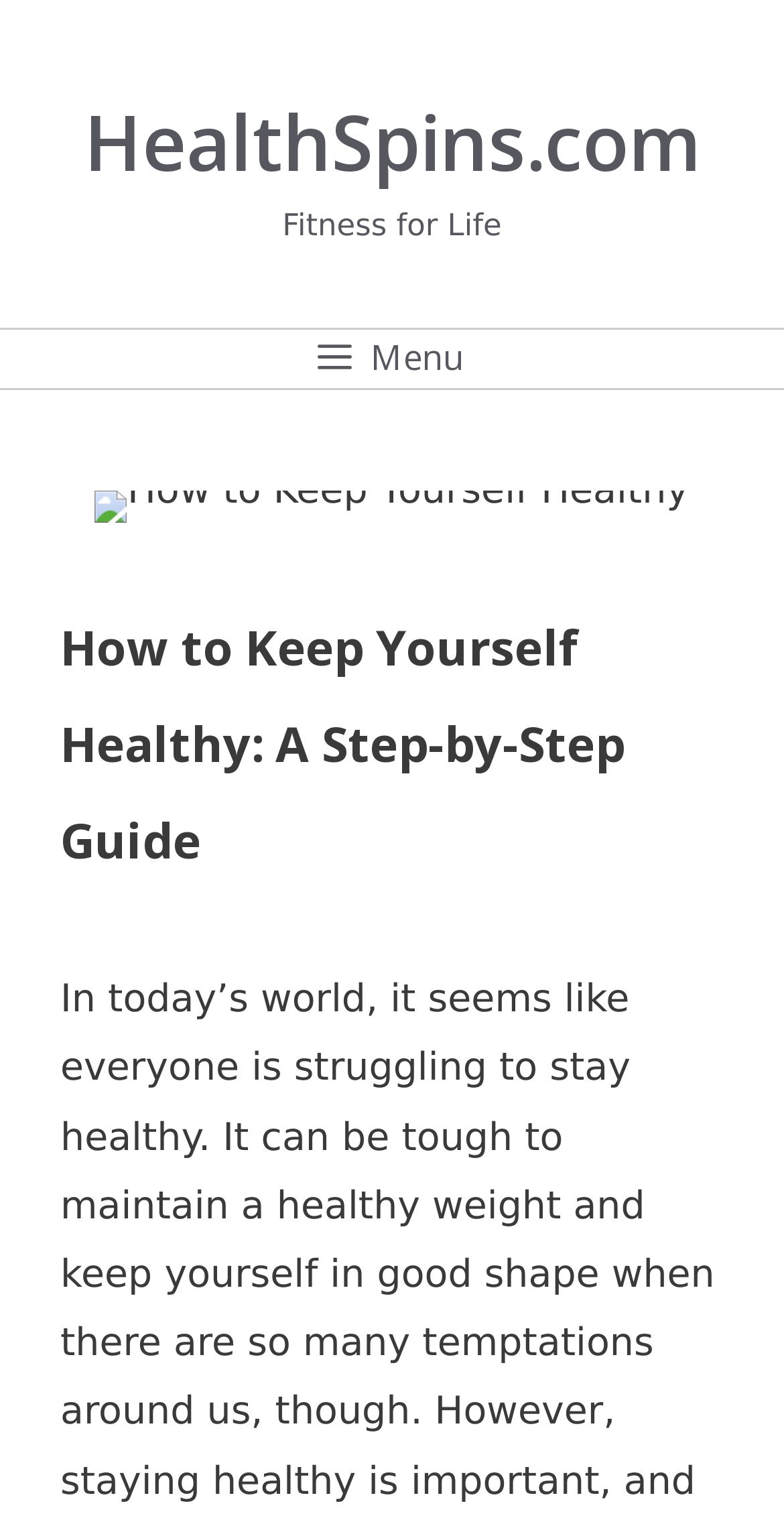Find the bounding box of the UI element described as follows: "HealthSpins.com".

[0.106, 0.058, 0.894, 0.127]